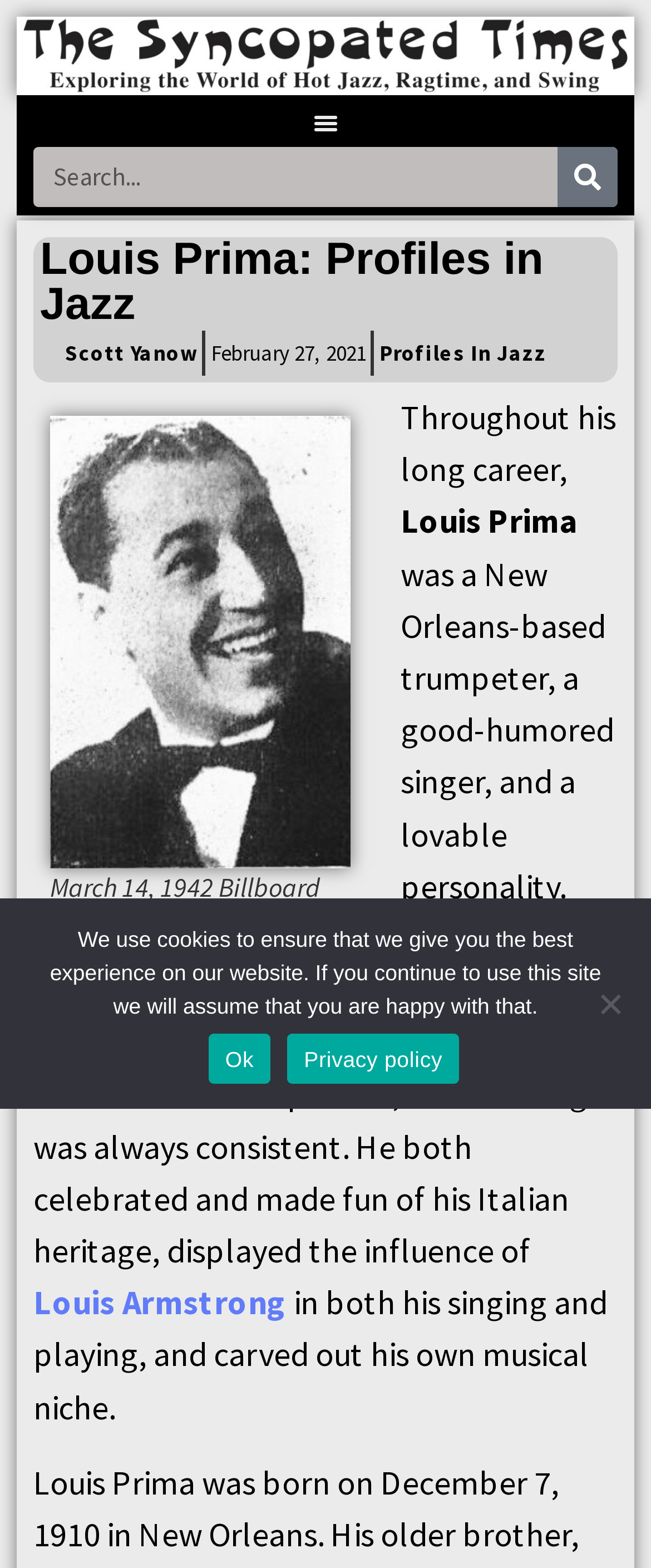Determine the bounding box coordinates of the area to click in order to meet this instruction: "Click the menu toggle button".

[0.471, 0.066, 0.529, 0.09]